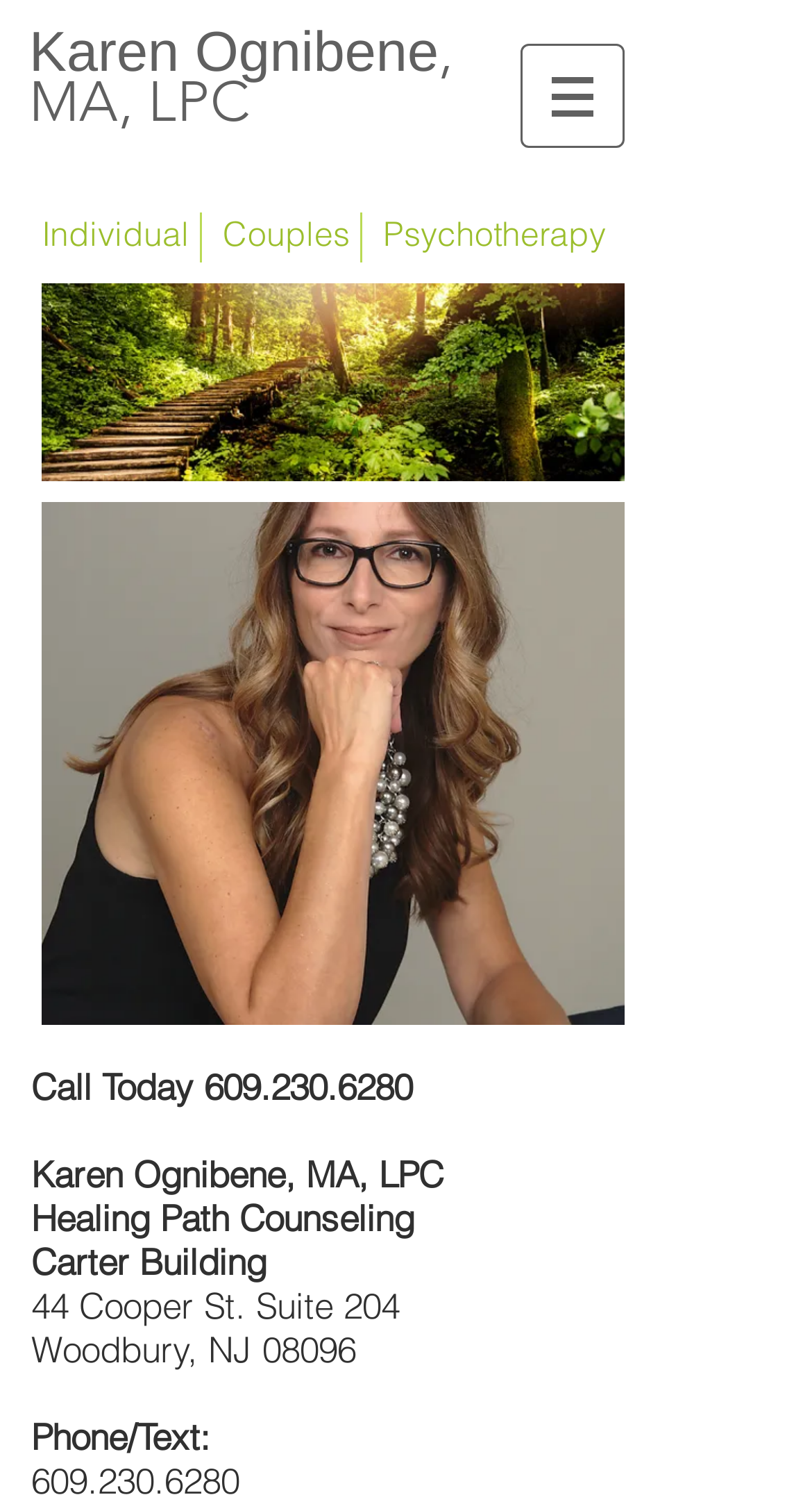Detail the various sections and features of the webpage.

The webpage is about Karen Ognibene, a licensed professional counselor, and her practice, Healing Path Counseling. At the top of the page, there is a heading with her name, "Karen Ognibene, MA, LPC", which is also a link. Below this heading, there is a navigation menu labeled "Site" with a button that has a popup menu.

To the left of the navigation menu, there is a section that describes the services offered, including individual, couples, and psychotherapy. This section is positioned near the top of the page.

In the middle of the page, there is a call-to-action section with a "Call Today" message and a phone number, "609.230.6280", which is also a link.

Below this section, there is a brief description of Karen Ognibene's practice, including her name, the name of her practice, "Healing Path Counseling", and her office location, "Carter Building, 44 Cooper St. Suite 204, Woodbury, NJ 08096". This information is arranged in a vertical list.

At the bottom of the page, there is a final section with a phone number and a label "Phone/Text:", which is also a link. There is also a small image in the navigation menu, but its content is not described.